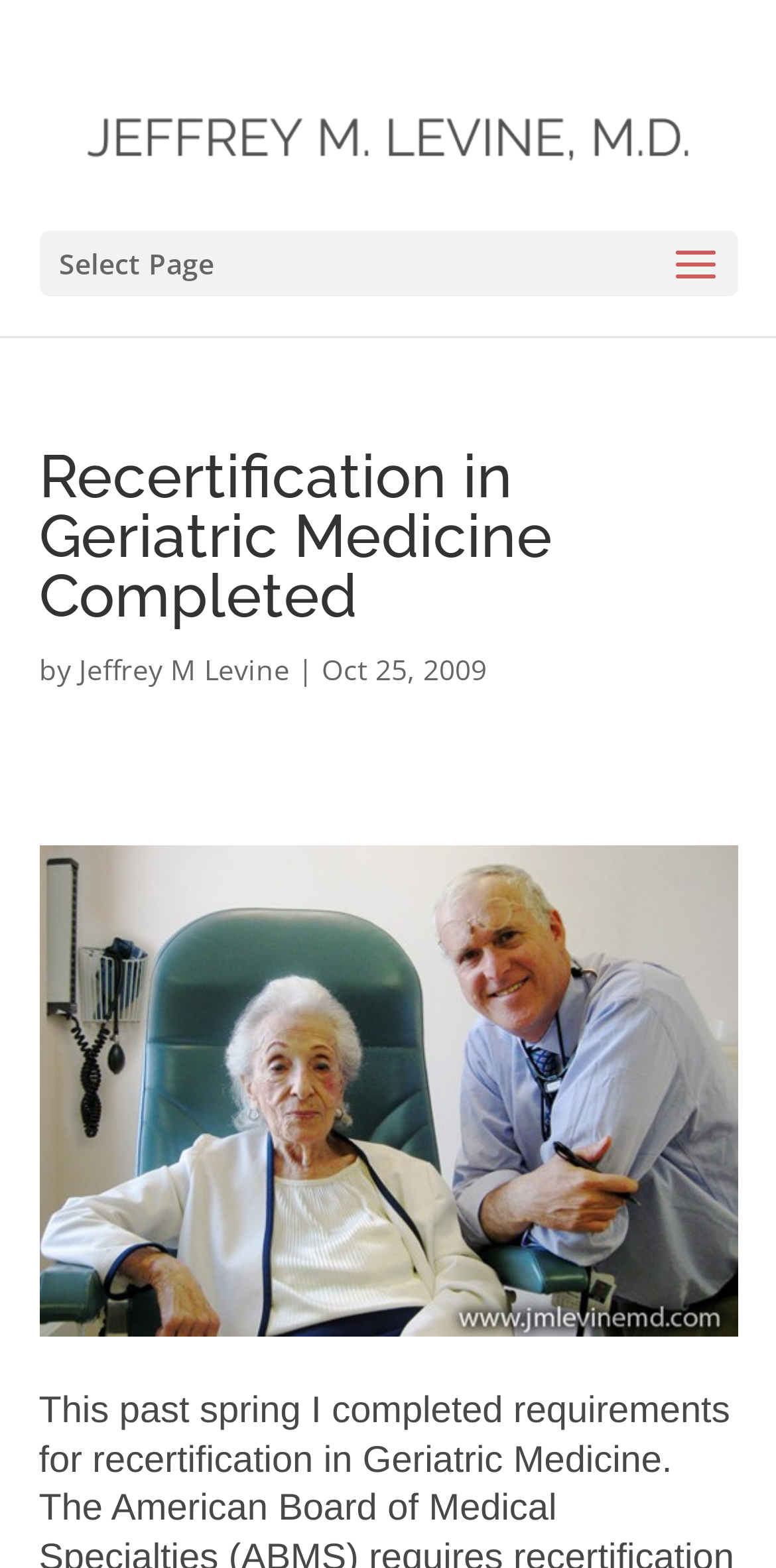Find and provide the bounding box coordinates for the UI element described with: "Jeffrey M Levine".

[0.101, 0.415, 0.373, 0.439]